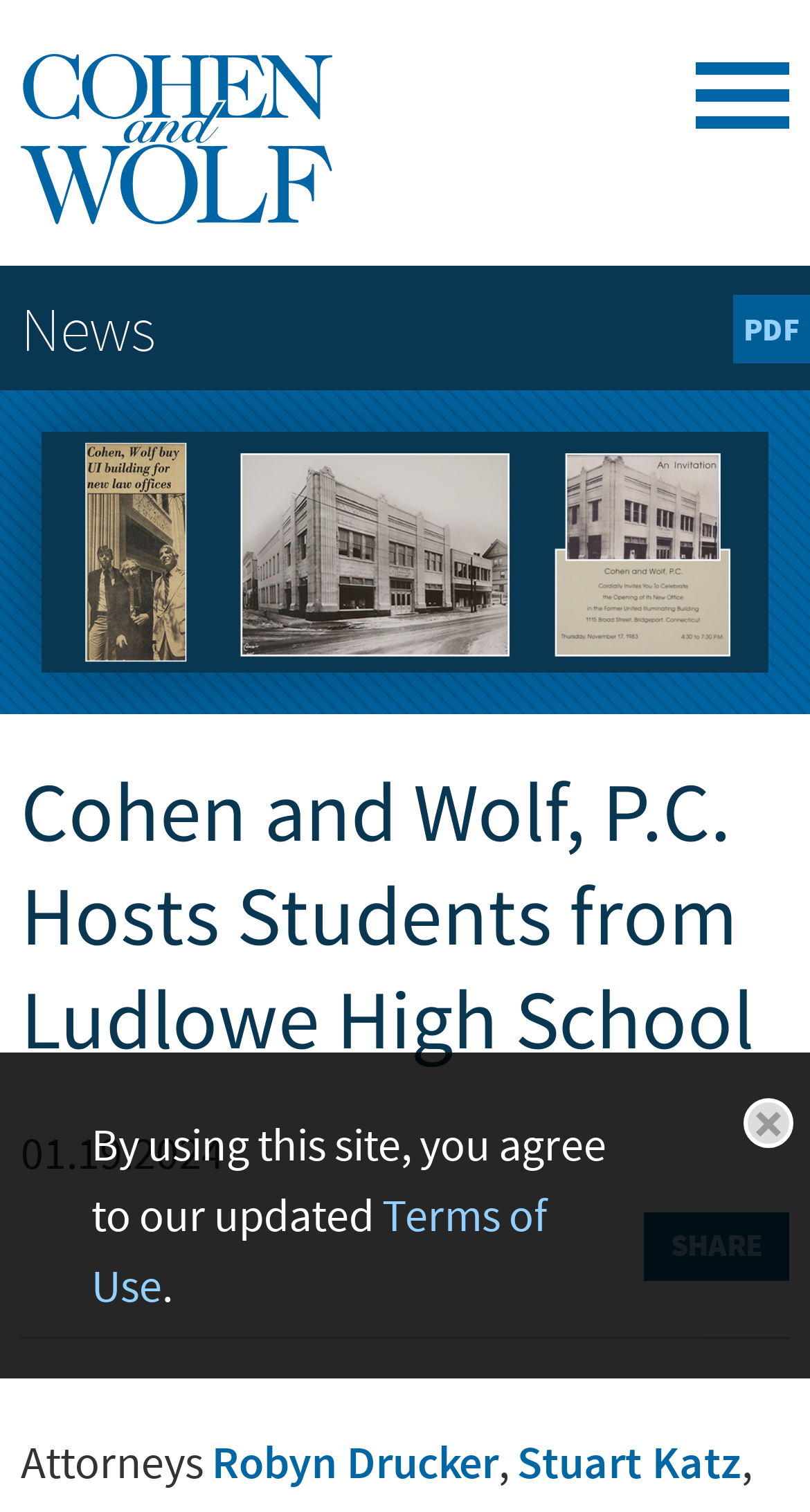How many attorneys are mentioned?
Give a detailed and exhaustive answer to the question.

I counted the number of links with attorney names, which are Robyn Drucker, Stuart Katz, Christian Young, Jenna Shankman, and Sara Bigman.